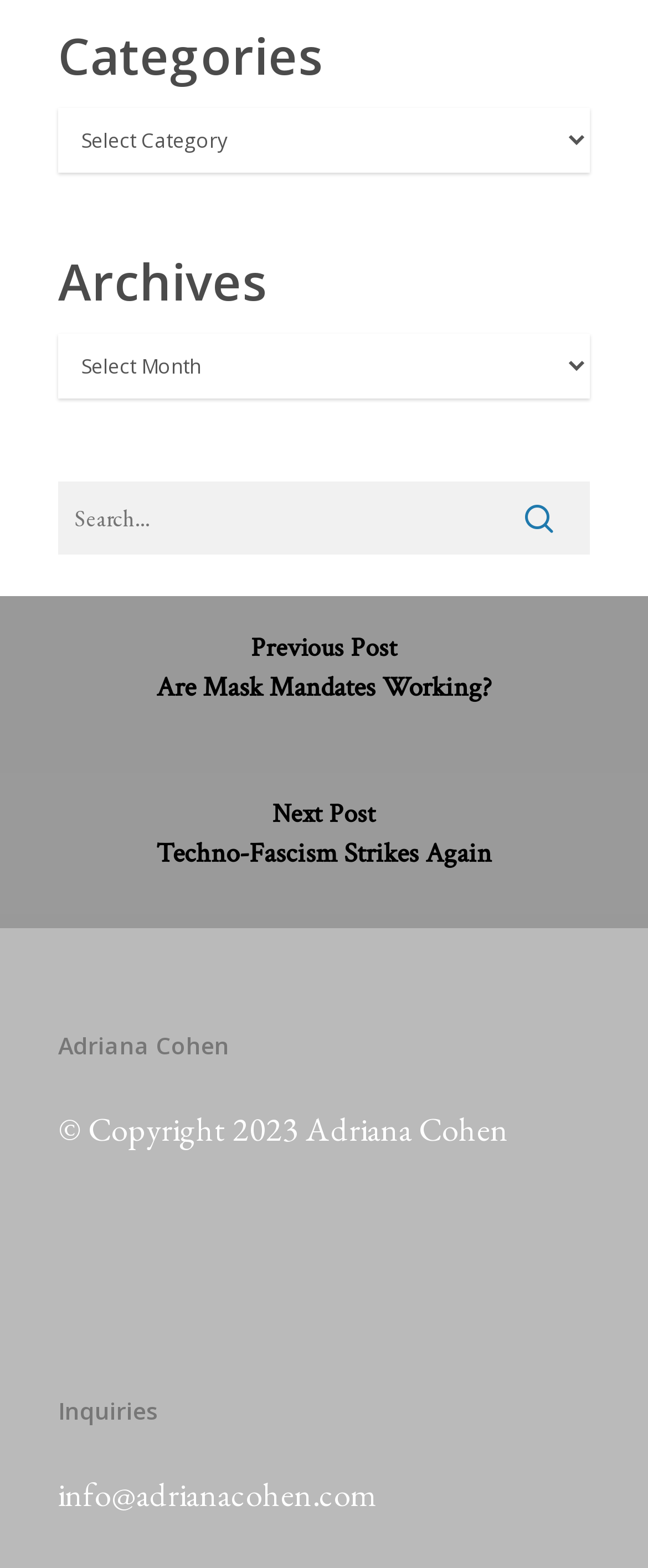Given the element description "parent_node: Previous Post", identify the bounding box of the corresponding UI element.

[0.0, 0.38, 1.0, 0.486]